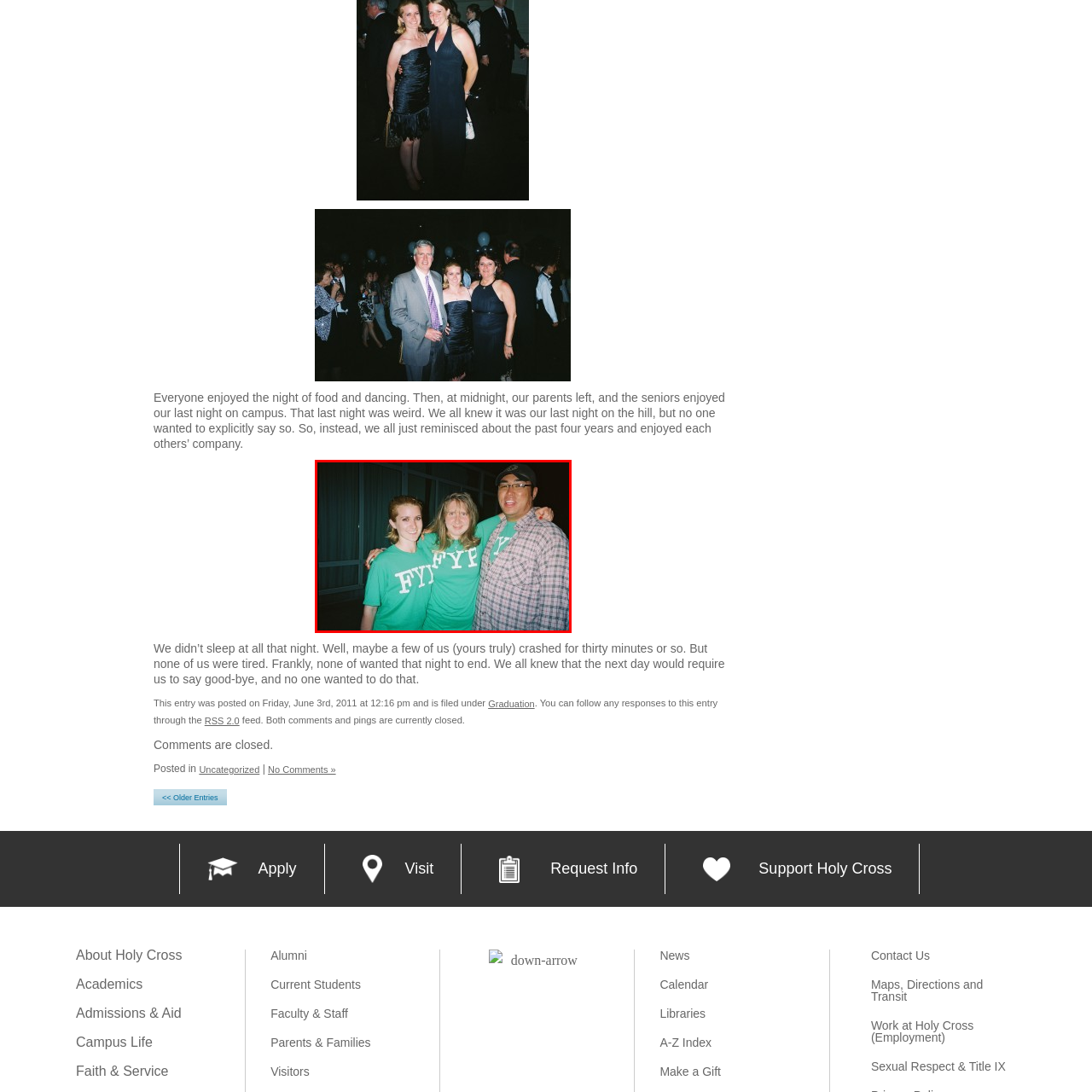Check the image highlighted in red, What is the dominant color of the friends' t-shirts?
 Please answer in a single word or phrase.

Green